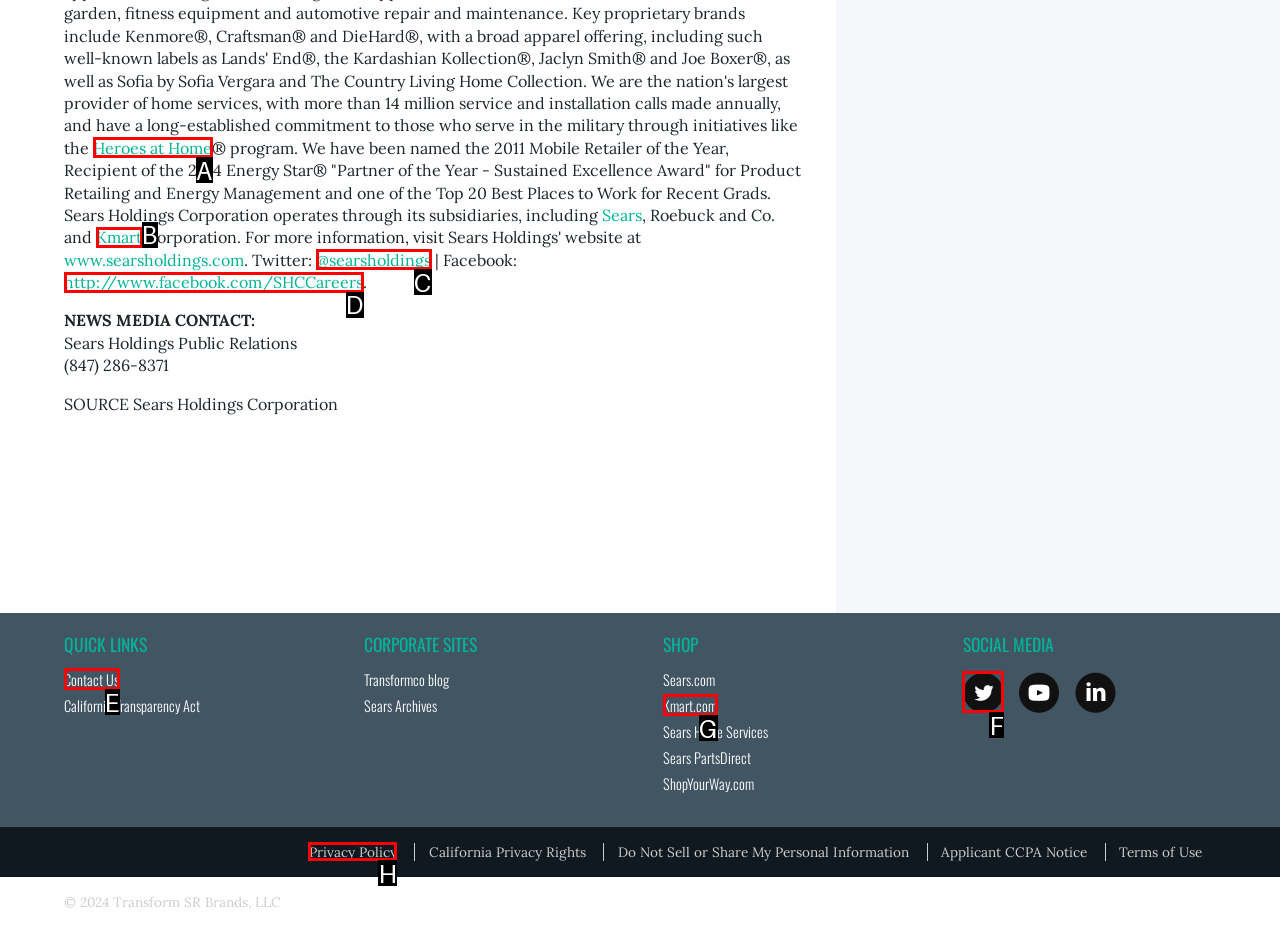Given the task: Go to Kmart website, tell me which HTML element to click on.
Answer with the letter of the correct option from the given choices.

B